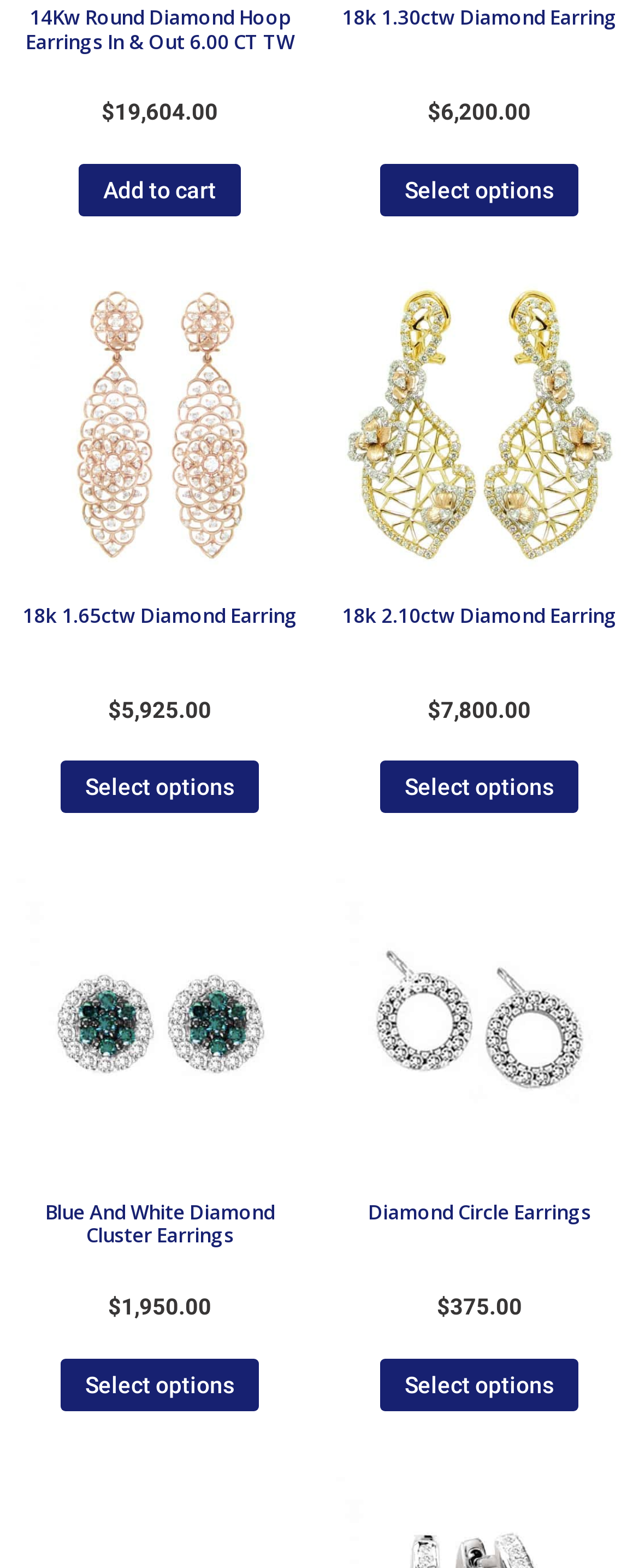Identify the bounding box coordinates of the section to be clicked to complete the task described by the following instruction: "View details of Blue And White Diamond Cluster Earrings". The coordinates should be four float numbers between 0 and 1, formatted as [left, top, right, bottom].

[0.026, 0.56, 0.474, 0.844]